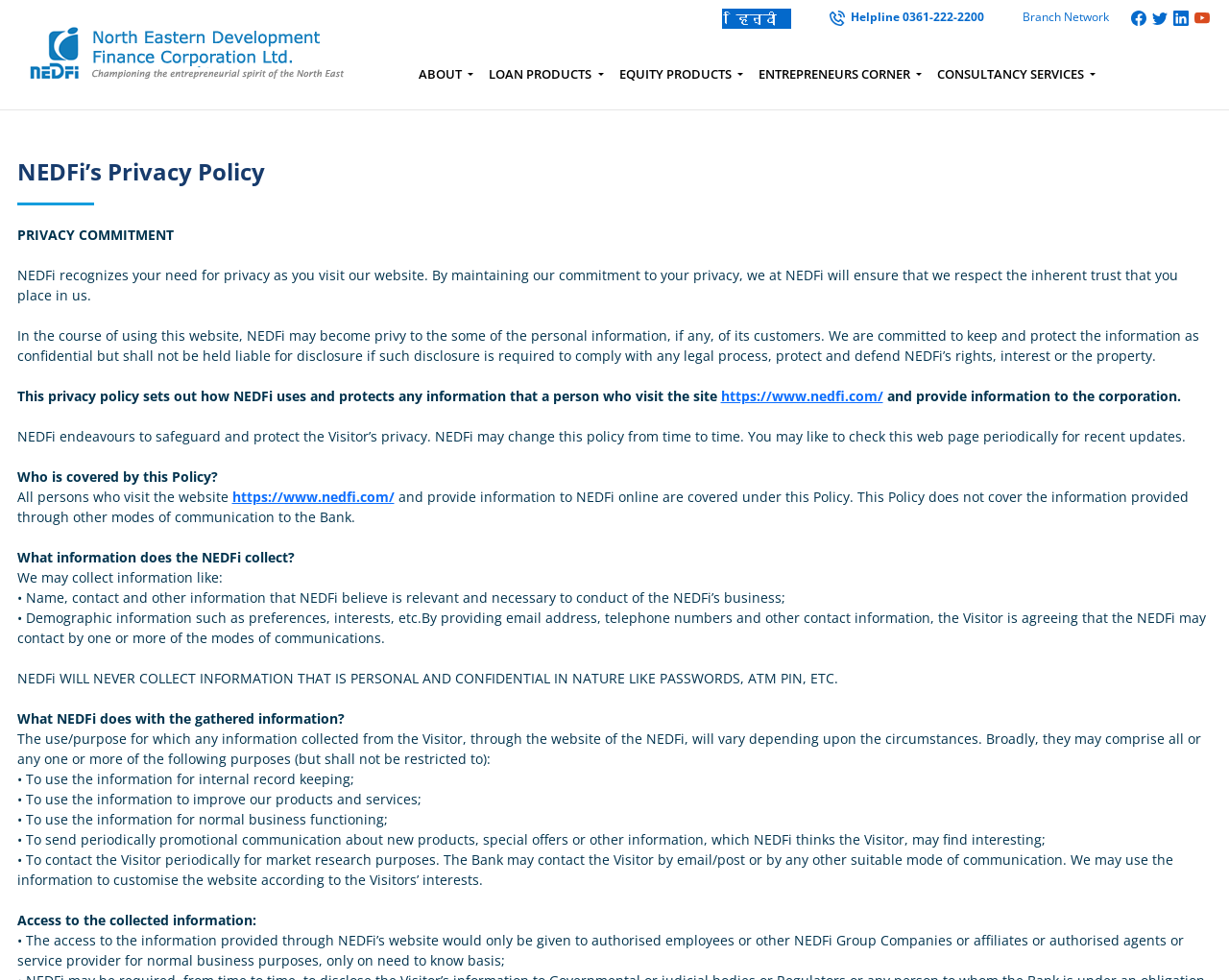Kindly provide the bounding box coordinates of the section you need to click on to fulfill the given instruction: "Click the https://www.nedfi.com/ link".

[0.586, 0.394, 0.718, 0.413]